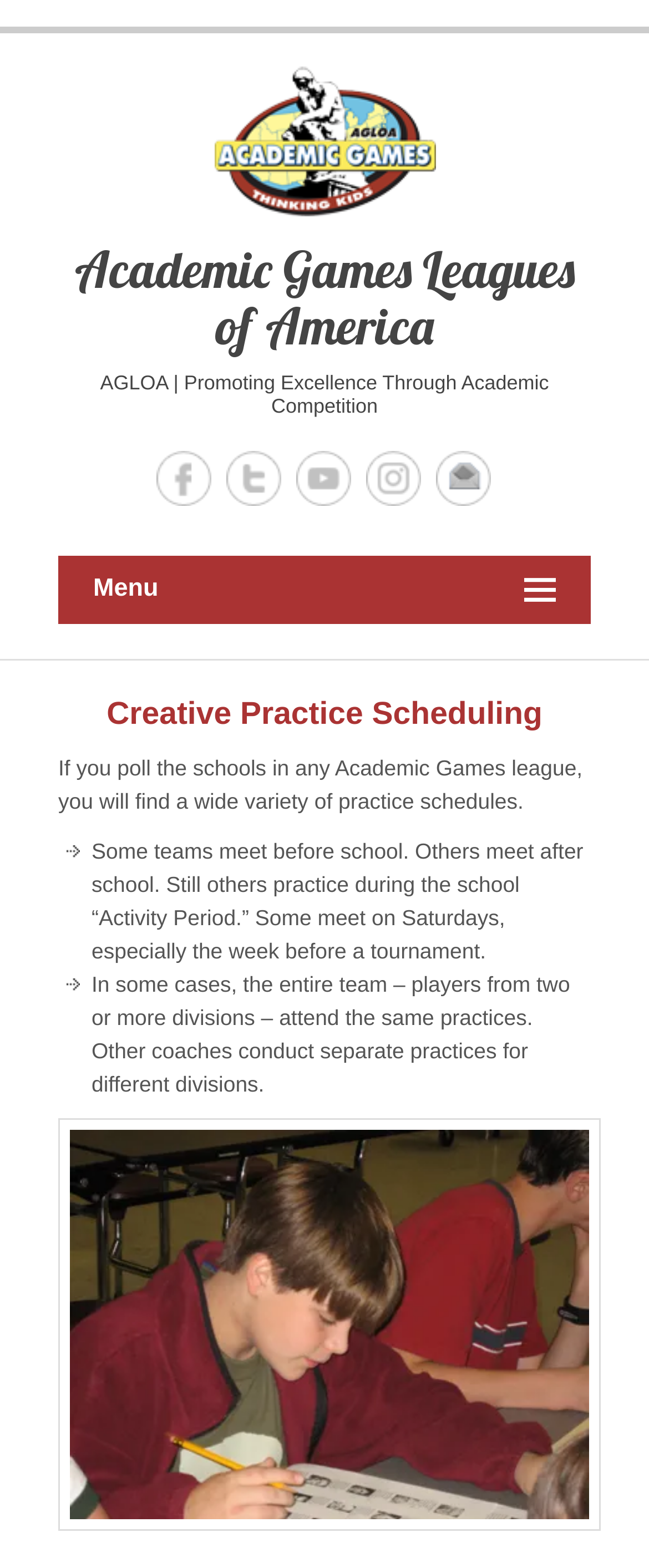How many practice schedules are mentioned?
Provide a detailed and extensive answer to the question.

I read the text on the webpage and found that it mentions three different practice schedules: before school, after school, and during the school 'Activity Period'.